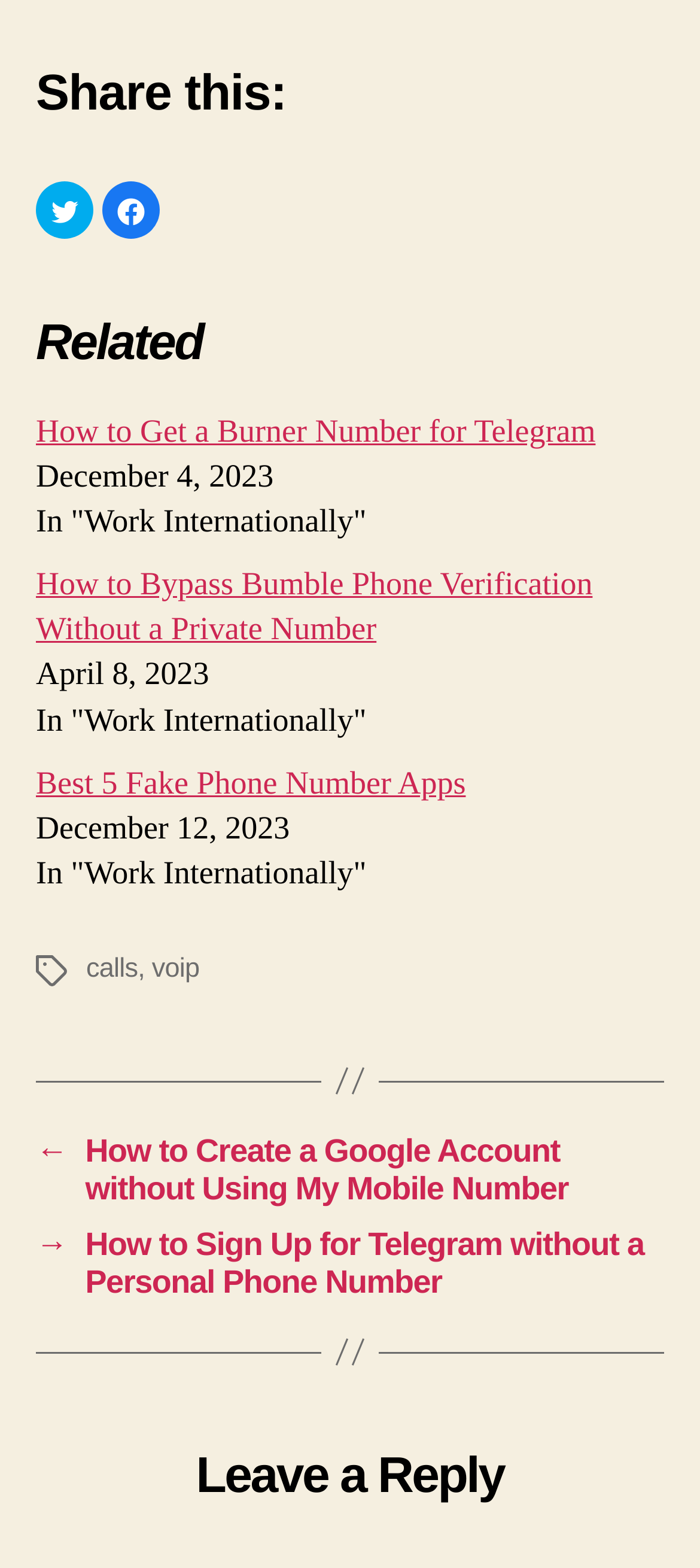Please give a short response to the question using one word or a phrase:
What is the date of the 'How to Get a Burner Number for Telegram' article?

December 4, 2023